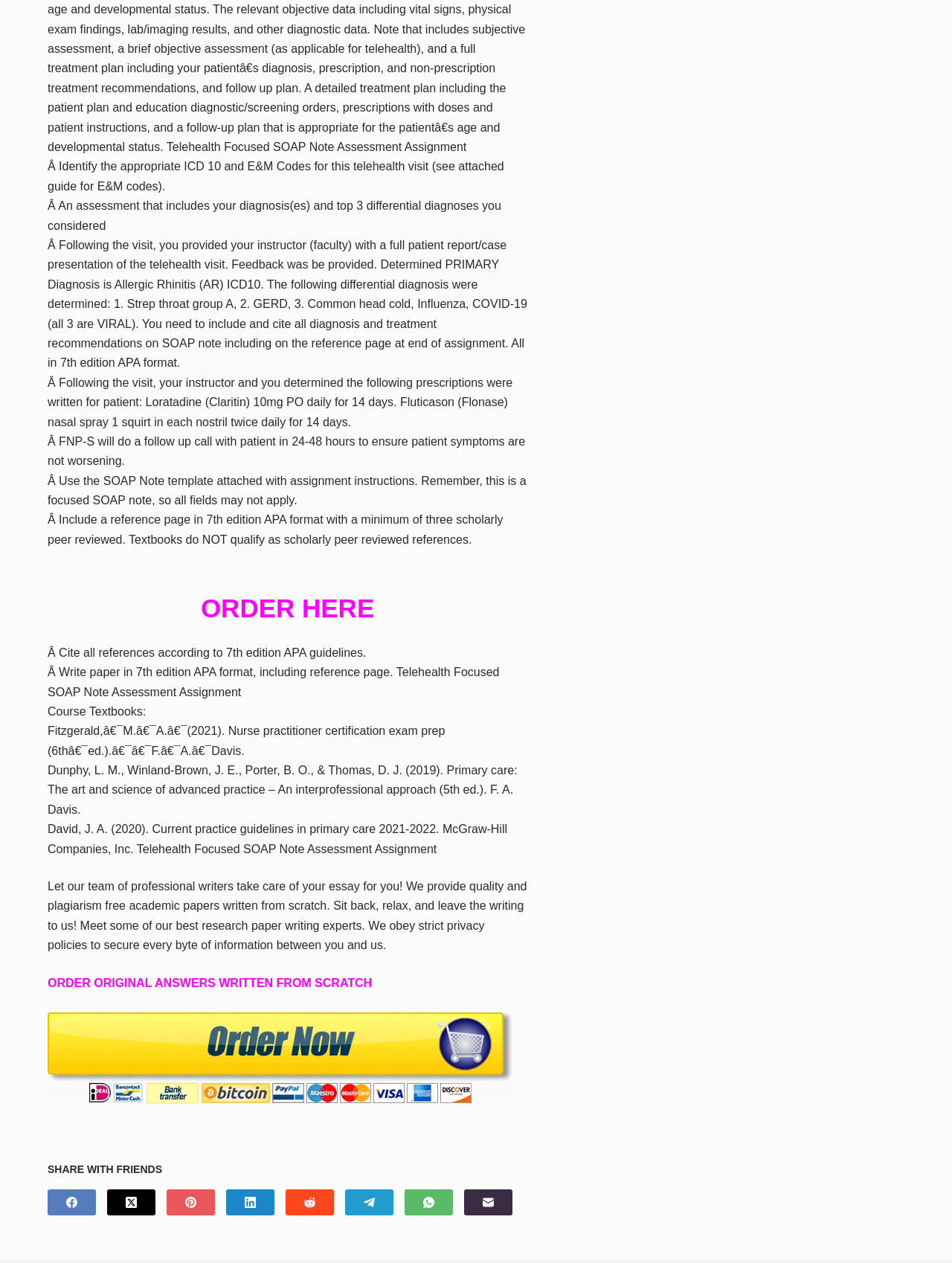Based on the element description aria-label="X (Twitter)", identify the bounding box of the UI element in the given webpage screenshot. The coordinates should be in the format (top-left x, top-left y, bottom-right x, bottom-right y) and must be between 0 and 1.

[0.112, 0.942, 0.163, 0.962]